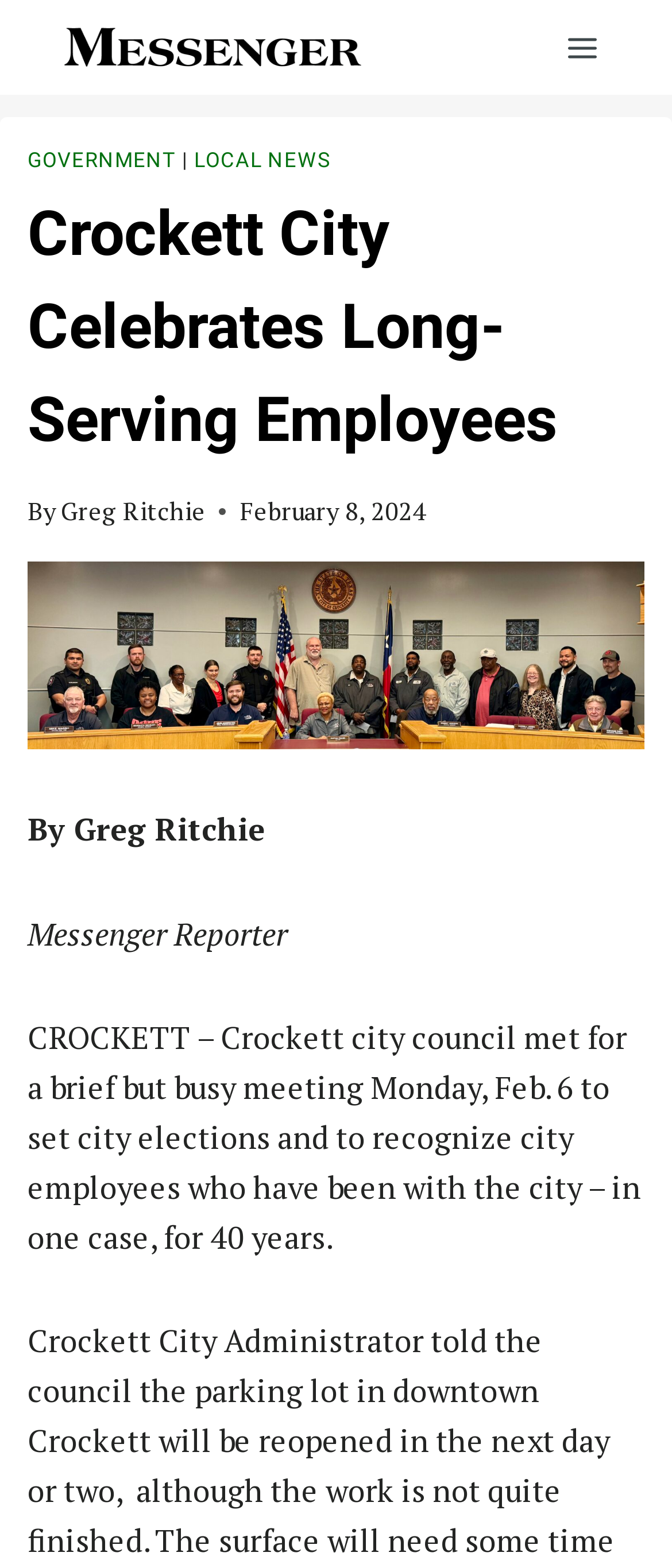How many years of service is being recognized for one city employee?
Using the image, provide a concise answer in one word or a short phrase.

40 years